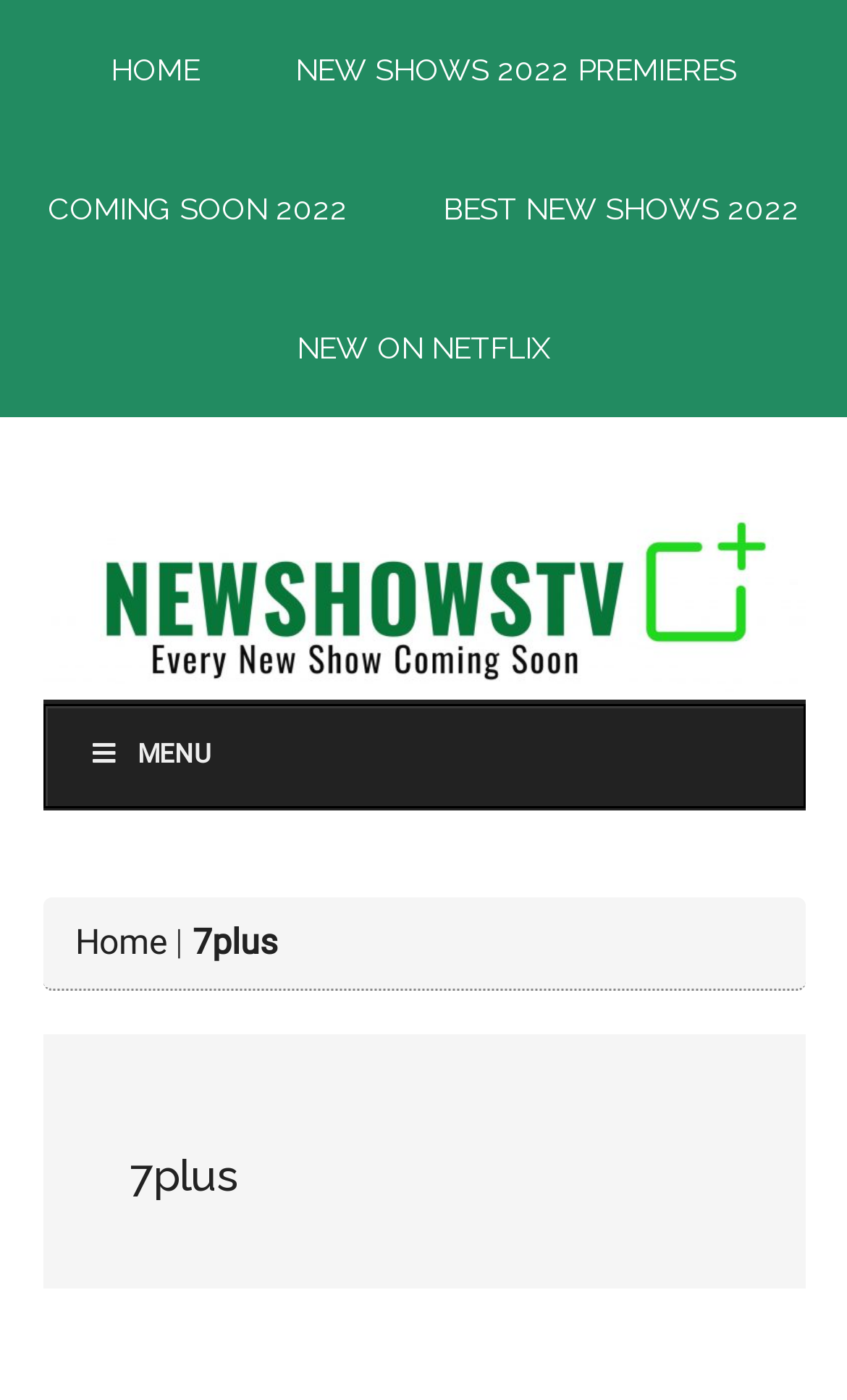Extract the bounding box coordinates for the HTML element that matches this description: "New On Netflix". The coordinates should be four float numbers between 0 and 1, i.e., [left, top, right, bottom].

[0.299, 0.199, 0.701, 0.298]